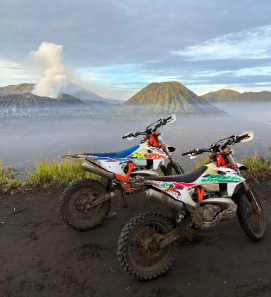Provide a single word or phrase to answer the given question: 
What is the color of the sky?

Soft blues and whites